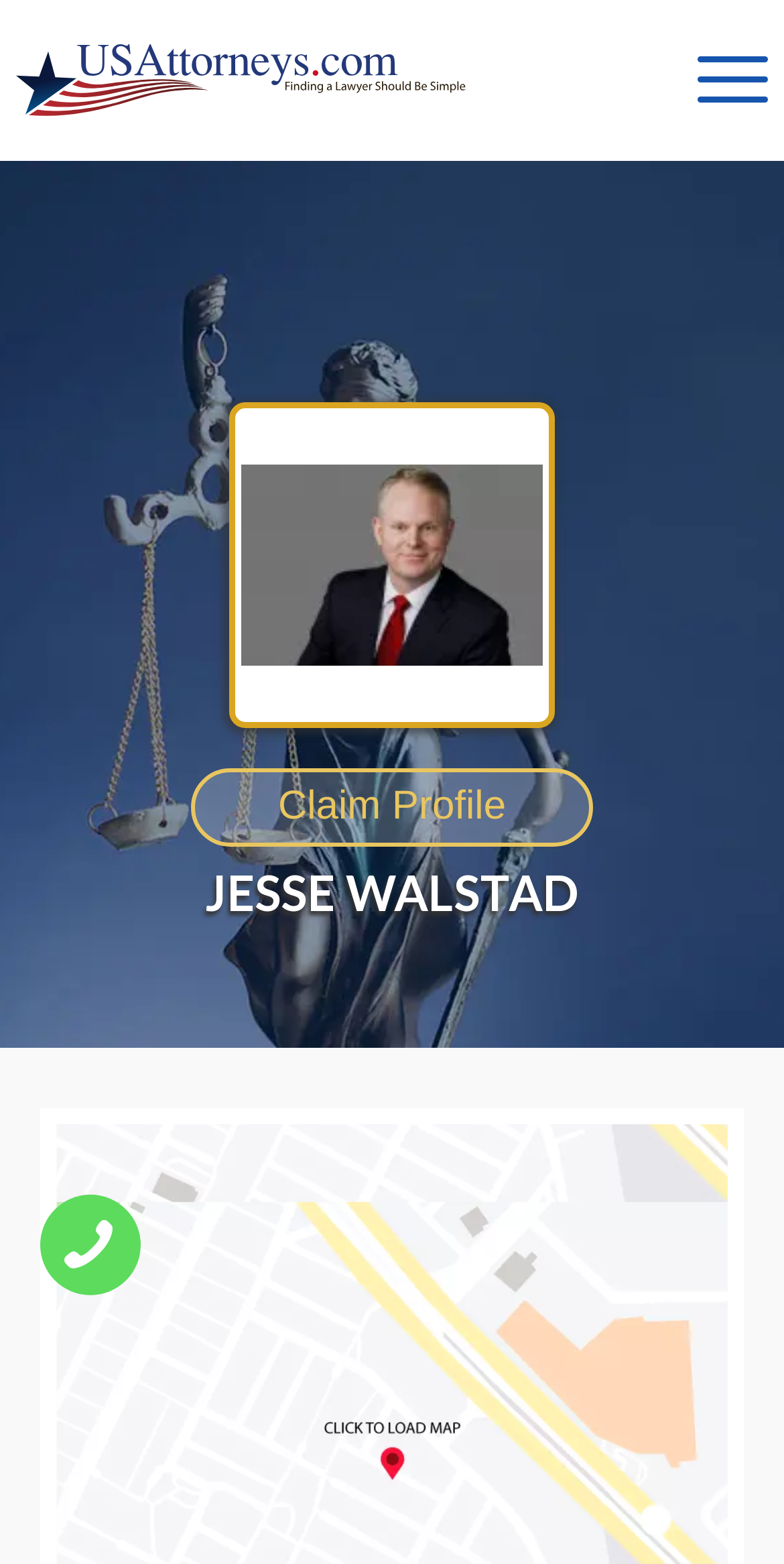What is the profession of Jesse Walstad?
Kindly offer a comprehensive and detailed response to the question.

Based on the webpage structure and the presence of a 'Claim Profile' link, it can be inferred that Jesse Walstad is a lawyer, and the webpage is likely a profile page for him.